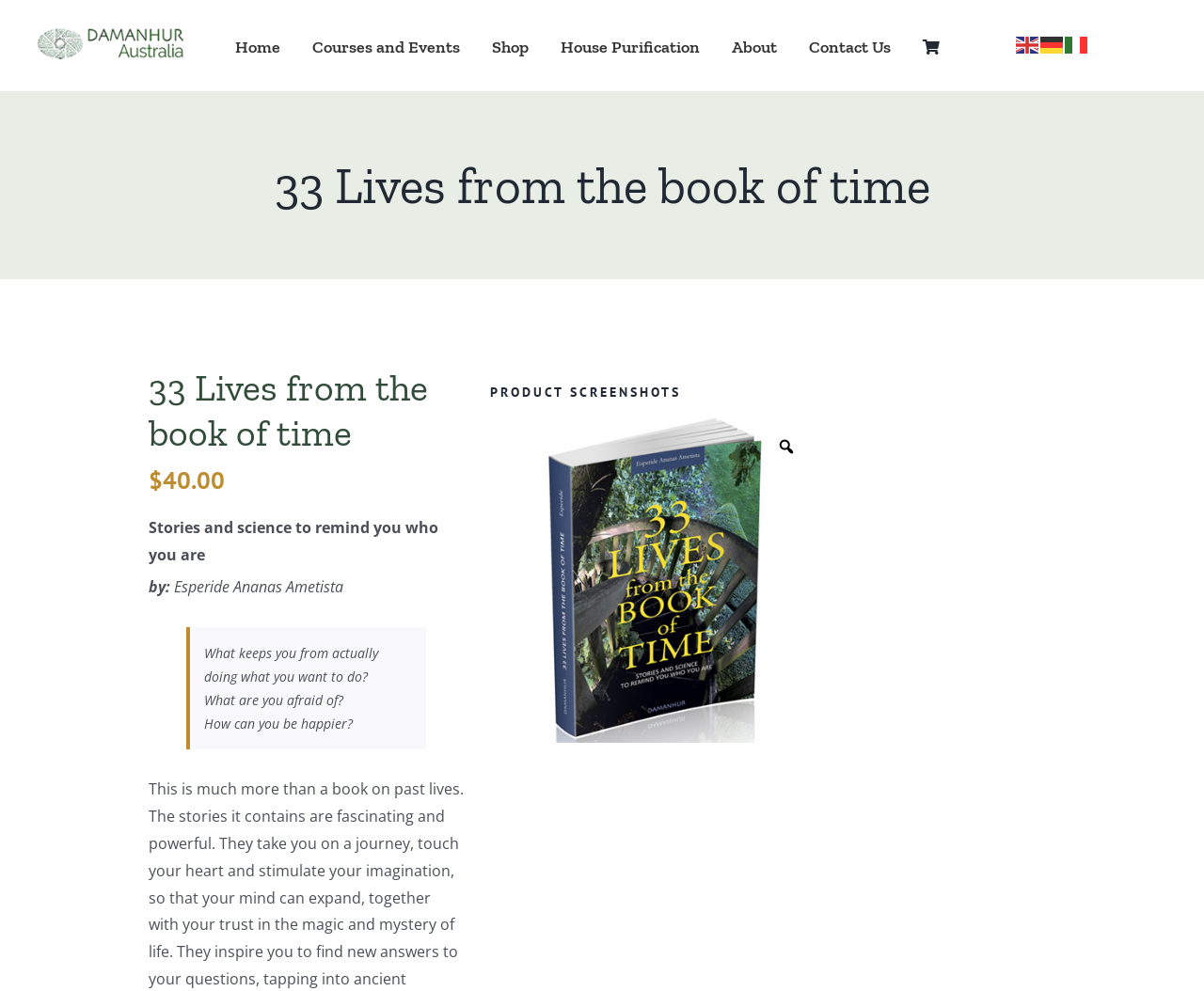Please reply with a single word or brief phrase to the question: 
Who is the author of this book?

Esperide Ananas Ametista